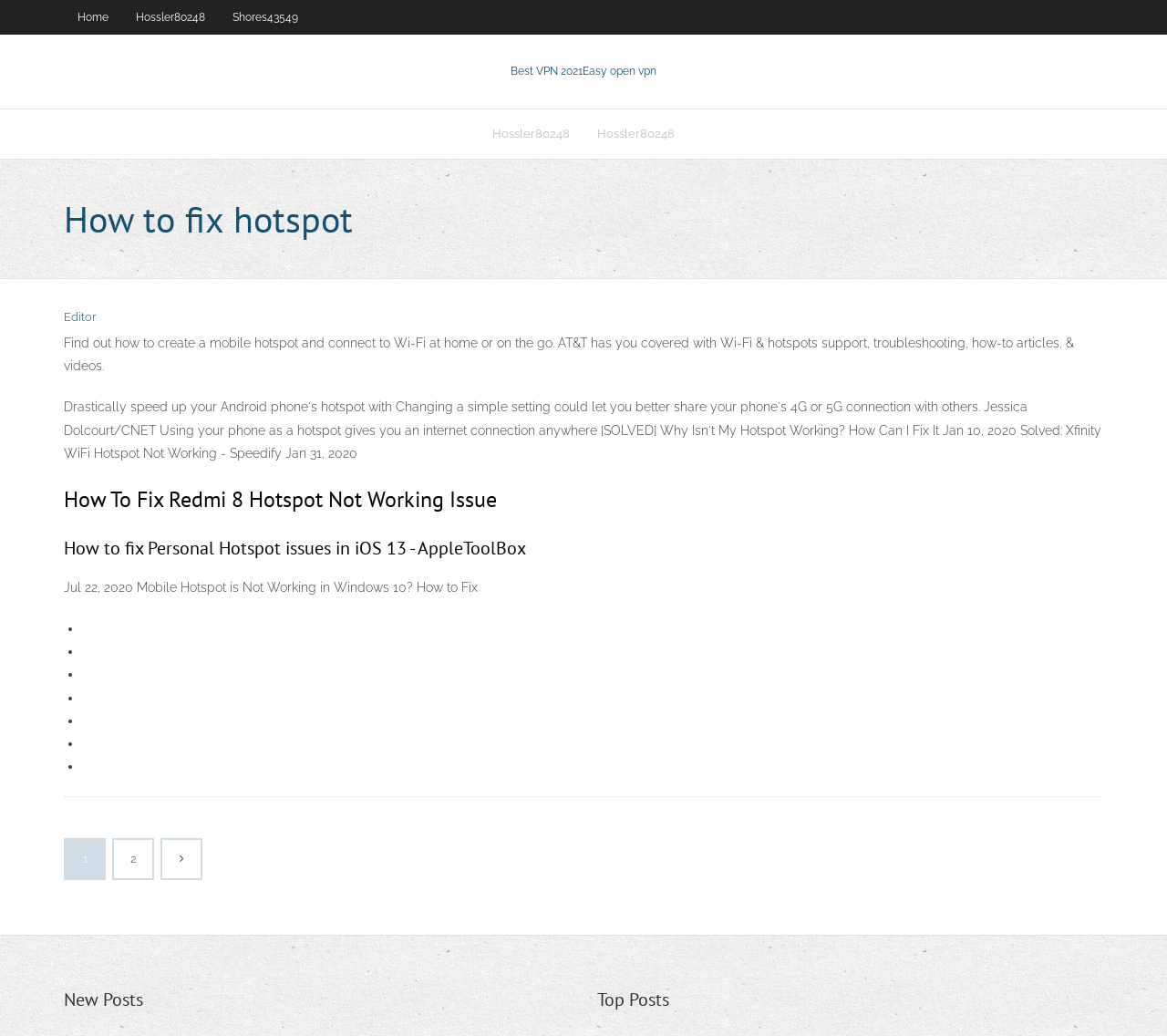Locate the bounding box coordinates of the clickable area to execute the instruction: "Click on Home". Provide the coordinates as four float numbers between 0 and 1, represented as [left, top, right, bottom].

[0.055, 0.0, 0.105, 0.033]